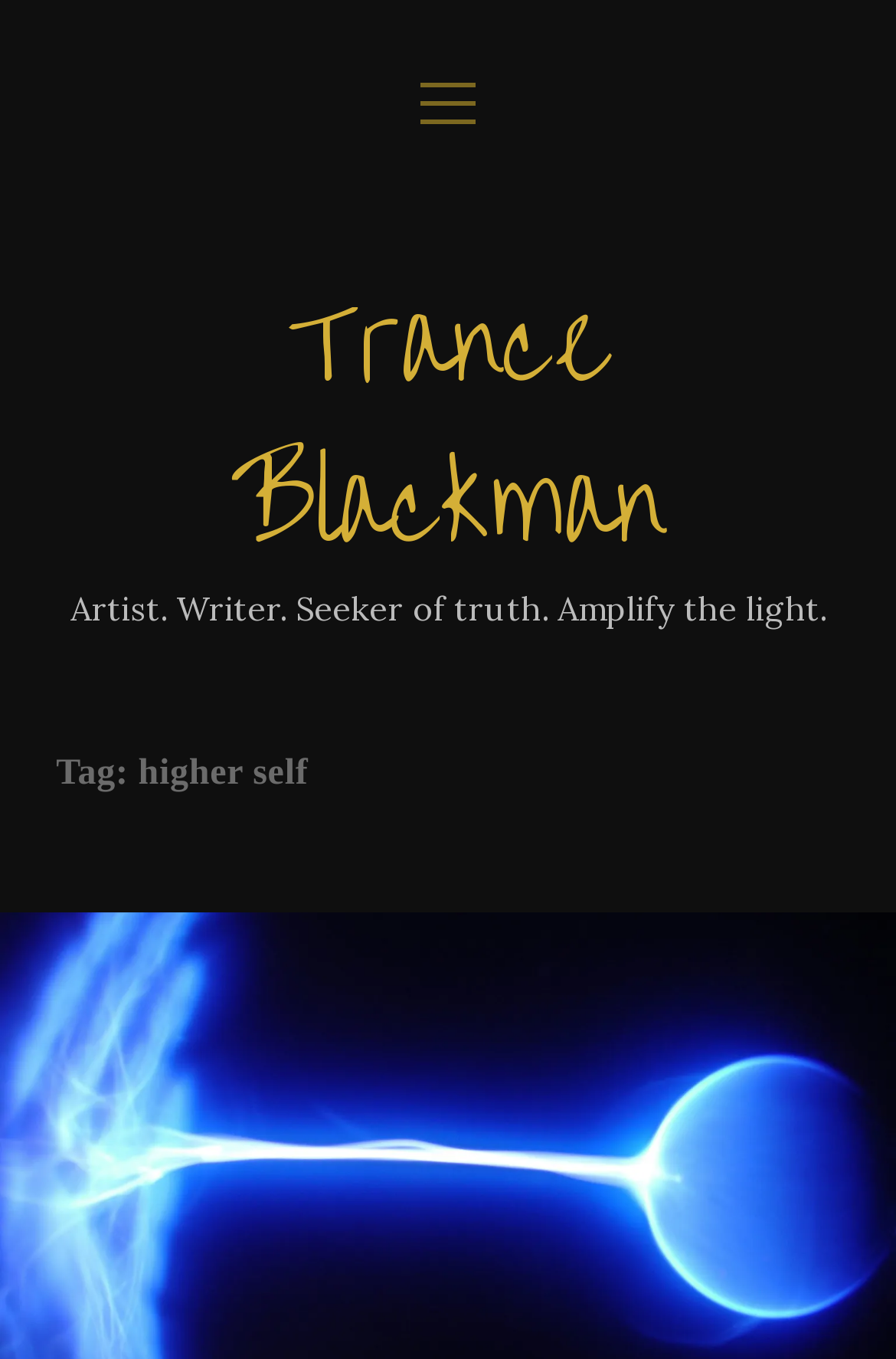What is the name of the artist?
Using the information from the image, answer the question thoroughly.

I found the answer by looking at the link element with the text 'Trance Blackman' which is located at [0.258, 0.194, 0.742, 0.403]. This suggests that Trance Blackman is the name of the artist.